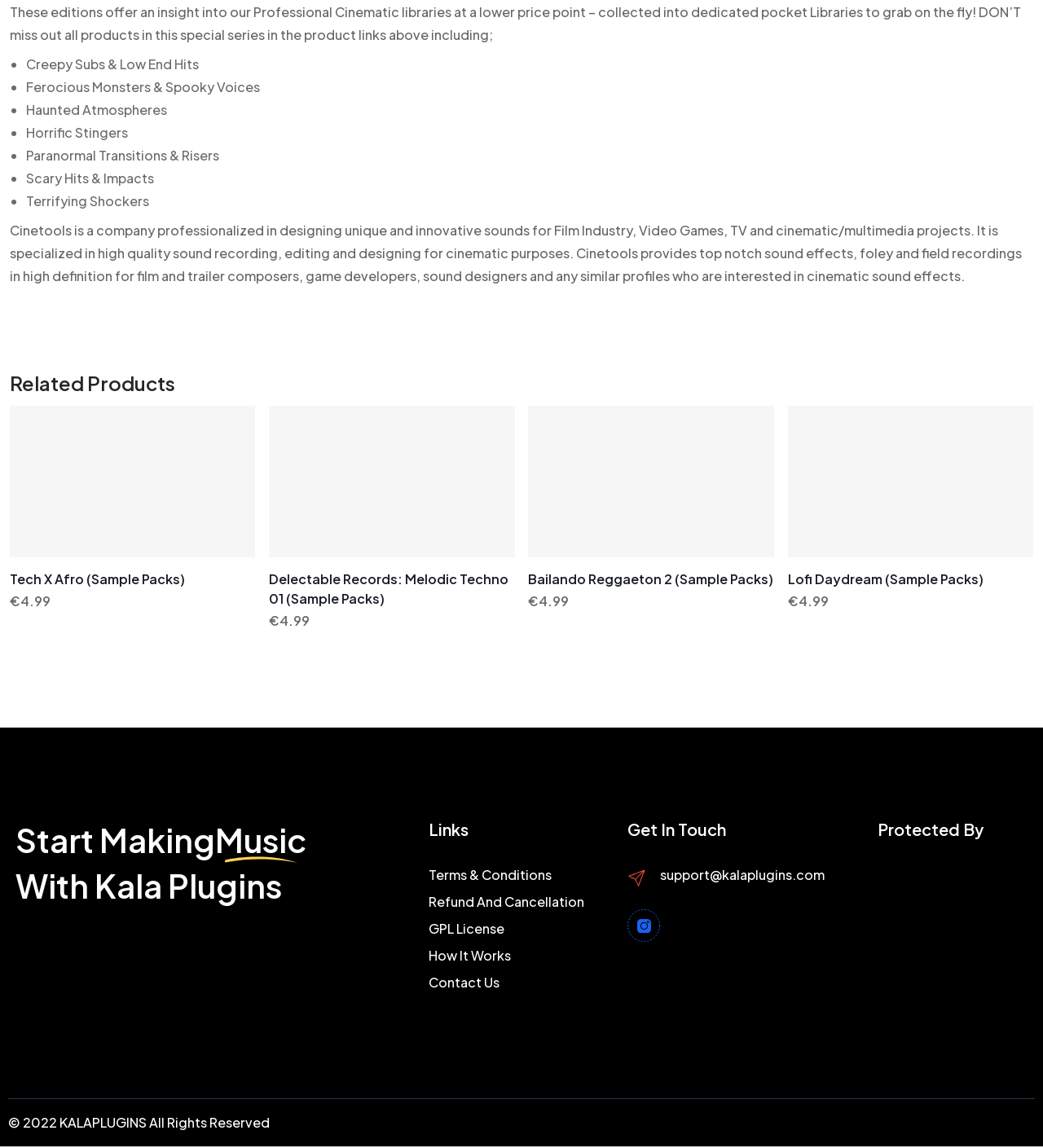Please answer the following question using a single word or phrase: 
What is the price of each product under 'Related Products'?

€4.99